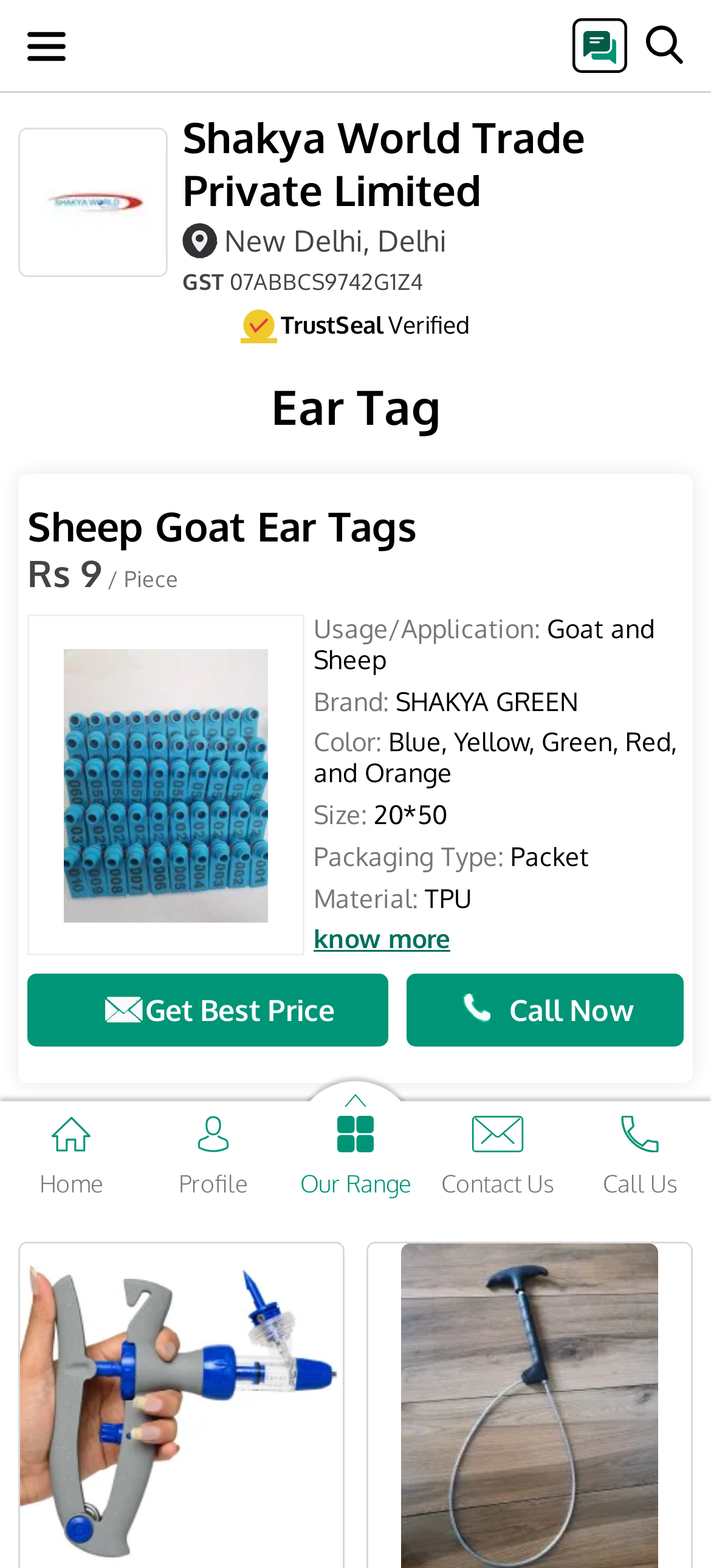What is the packaging type of the Ear Tag?
Look at the screenshot and give a one-word or phrase answer.

Packet